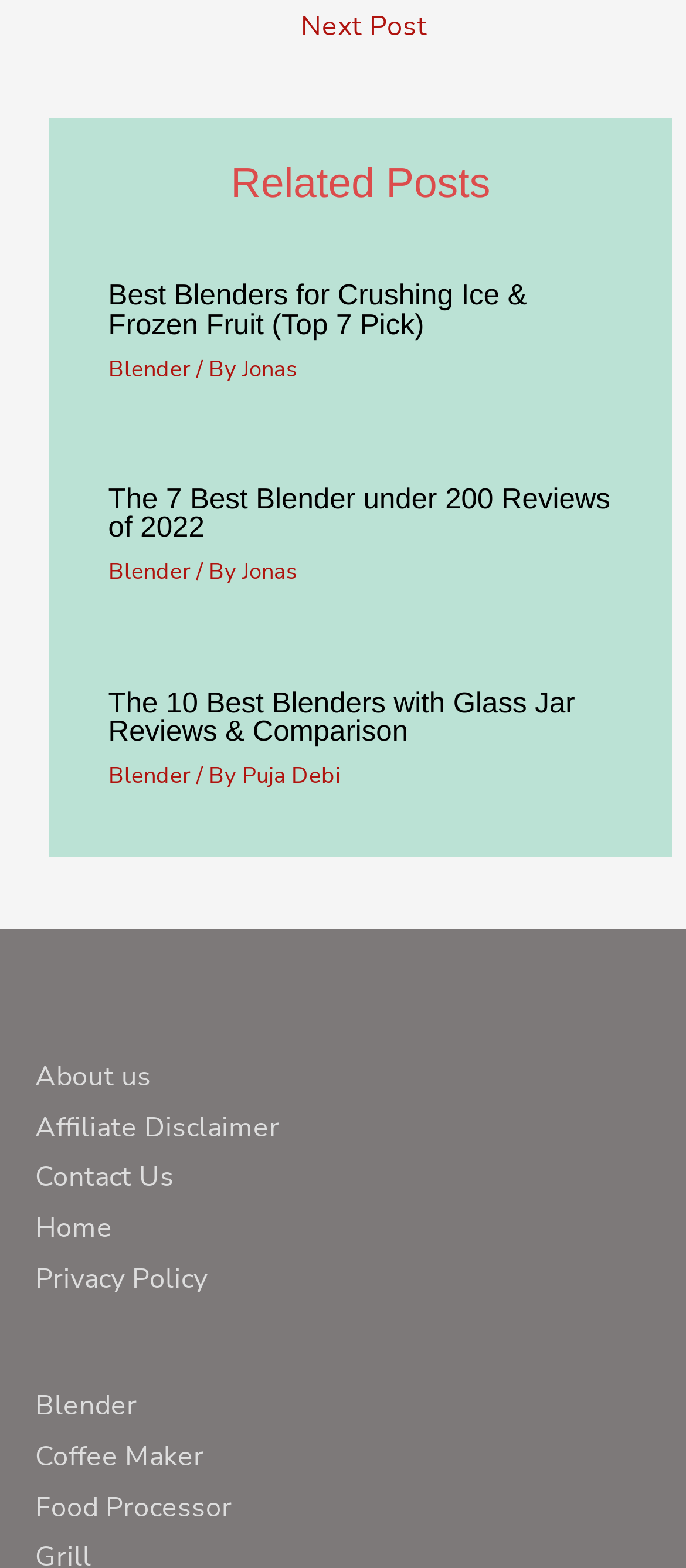Determine the bounding box coordinates of the section I need to click to execute the following instruction: "View related posts". Provide the coordinates as four float numbers between 0 and 1, i.e., [left, top, right, bottom].

[0.158, 0.098, 0.894, 0.14]